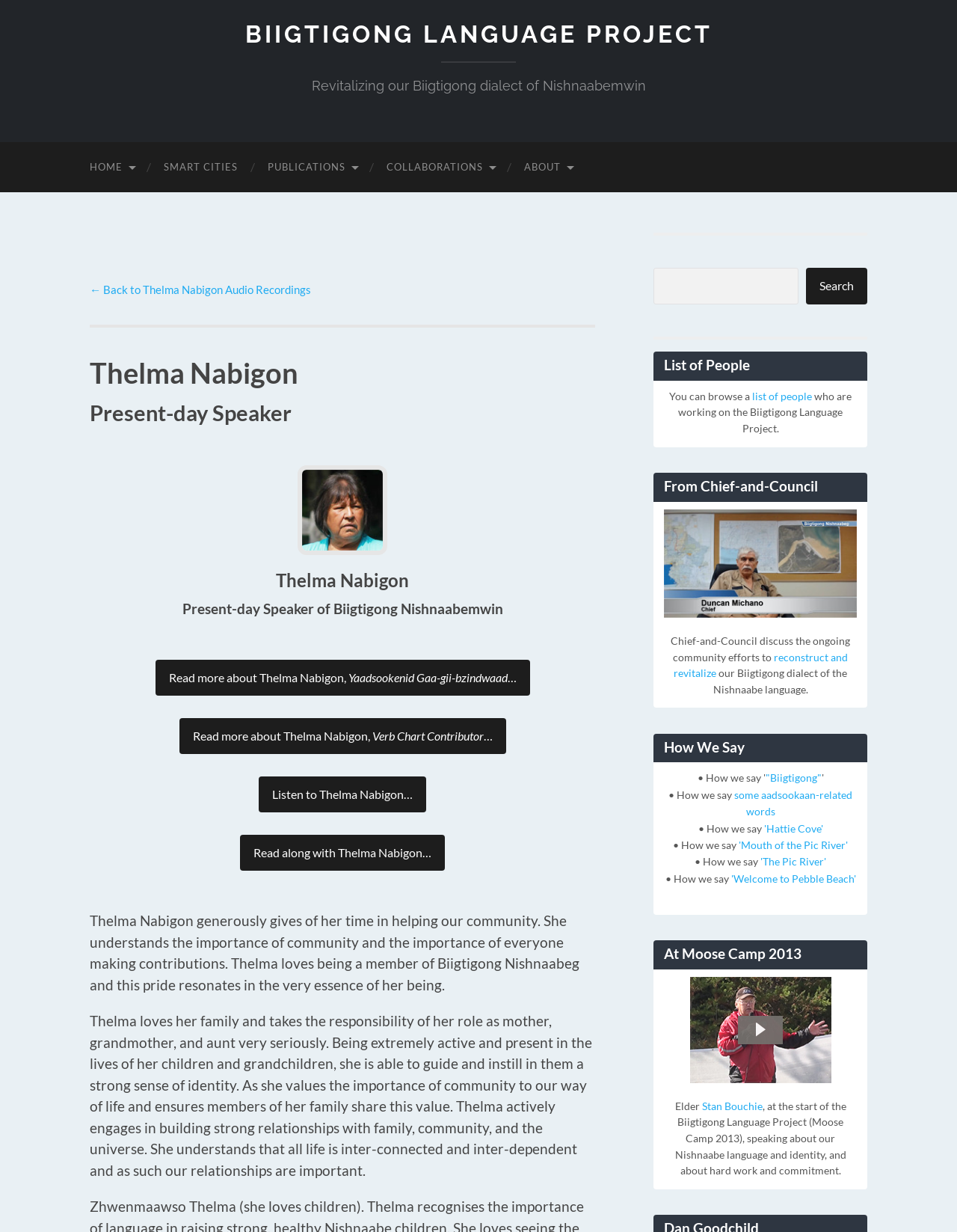What is Thelma Nabigon's role?
Answer the question with a detailed explanation, including all necessary information.

Based on the webpage, Thelma Nabigon is a present-day speaker of the Biigtigong dialect of Nishnaabemwin, as indicated by the heading 'Thelma Nabigon' and 'Present-day Speaker' on the webpage.